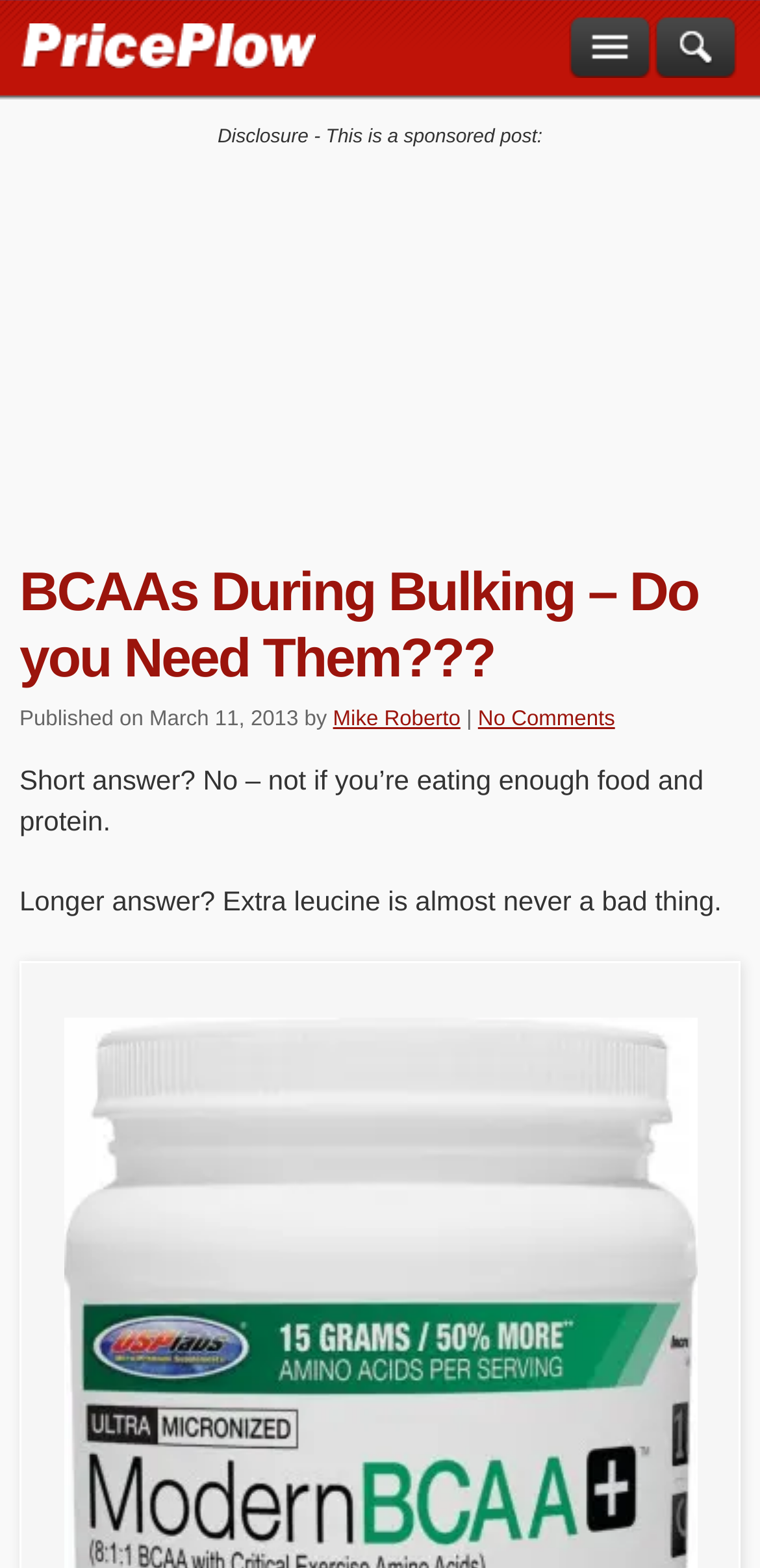Provide a thorough description of the webpage you see.

The webpage is about discussing the use of BCAA supplements when bulking up. At the top left of the page, there is a link to "The PricePlow Blog Home" with a description "Go to The PricePlow Blog Home". On the top right, there are three links: "Search", "Navigation Menu", and a disclosure statement "This is a sponsored post:". 

Below the top section, there is a main heading "BCAAs During Bulking – Do you Need Them???" which is also a link. Underneath the heading, there is a publication information section that includes the date "March 11, 2013" and the author "Mike Roberto". 

The main content of the webpage starts with a short answer to the question, stating that BCAA supplements are not necessary if one is eating enough food and protein. This is followed by a longer answer, which suggests that extra leucine is almost never a bad thing.